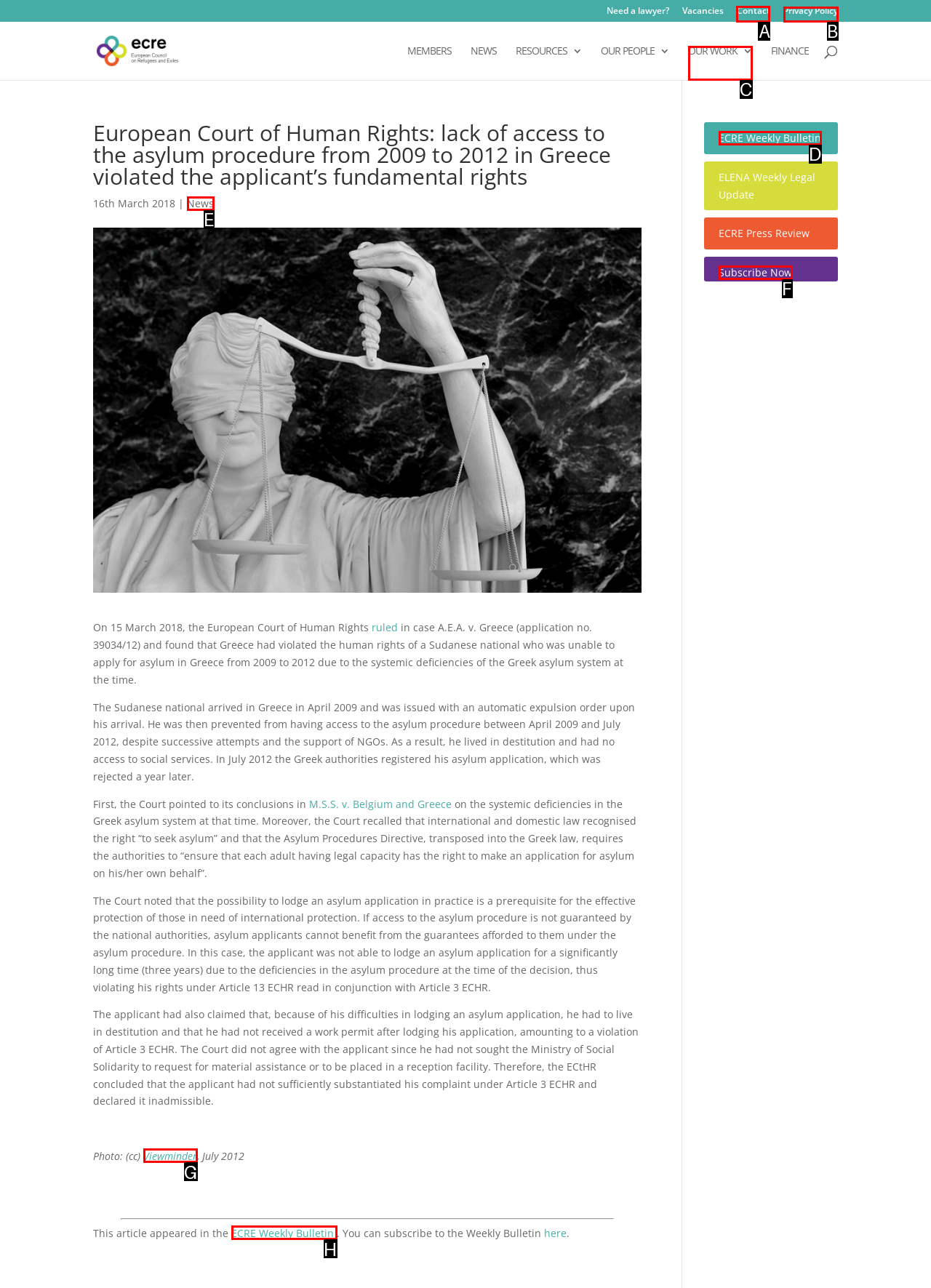Choose the letter of the element that should be clicked to complete the task: Read 'Sheehy and Tester Clash in First Senate Debate'
Answer with the letter from the possible choices.

None